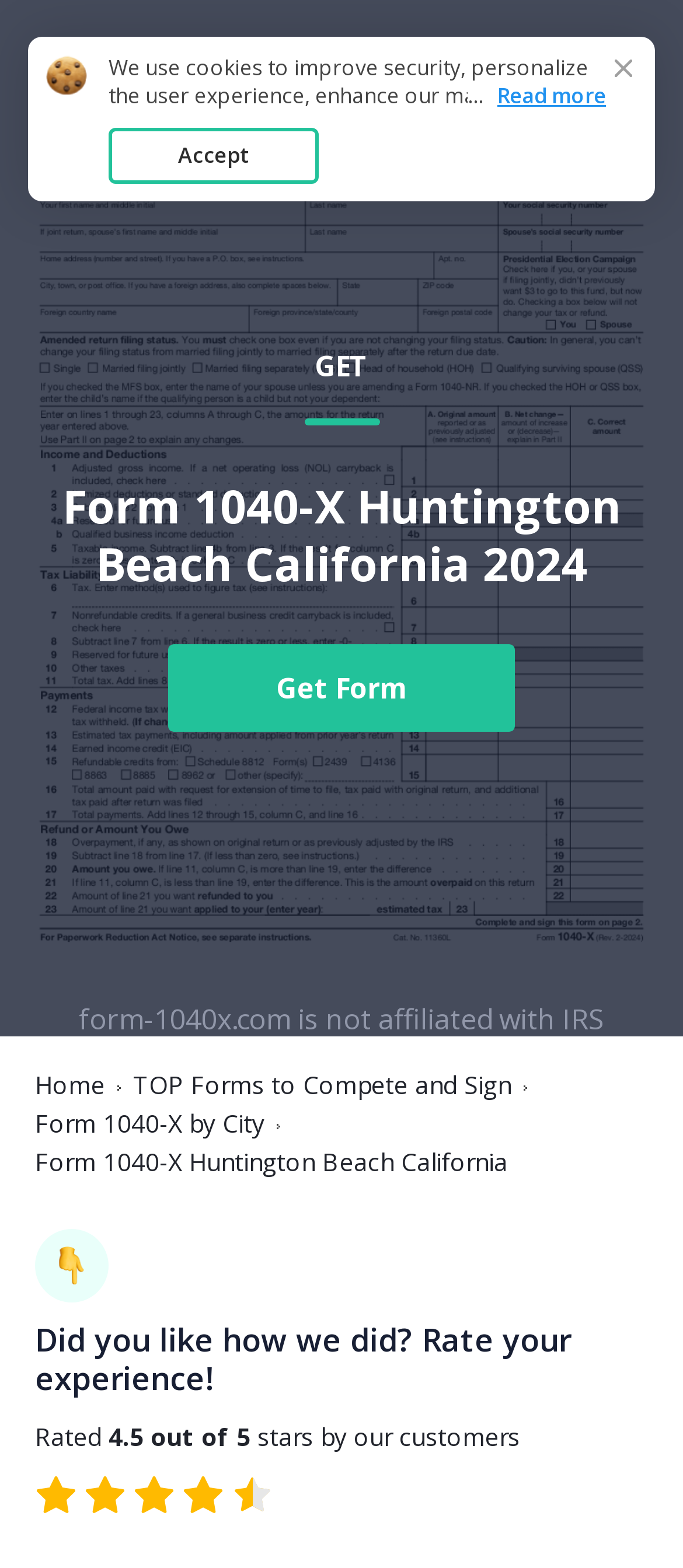Respond with a single word or phrase for the following question: 
How many links are there on this webpage?

6